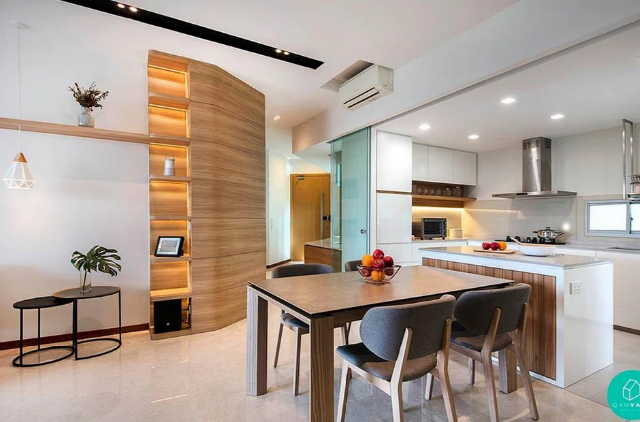Give a comprehensive caption that covers the entire image content.

The image showcases a modern and stylish condo renovation design that emphasizes open space and contemporary aesthetics. In the foreground, a sleek dining table with minimalist chairs invites social interaction, surrounded by tasteful decor. To the left, a stylish two-tiered side table complements the space, while a striking wooden feature wall behind it, enhanced by subtle lighting, adds warmth and depth to the decor. 

The kitchen area, seen in the background, boasts a clean design with white cabinetry and a central island, creating an efficient and inviting cooking environment. Natural light streams in through large glass doors, highlighting the elegant finishes throughout. This snapshot represents a harmonious blend of functionality and modern design trends in condo living, perfect for both everyday life and entertaining guests.